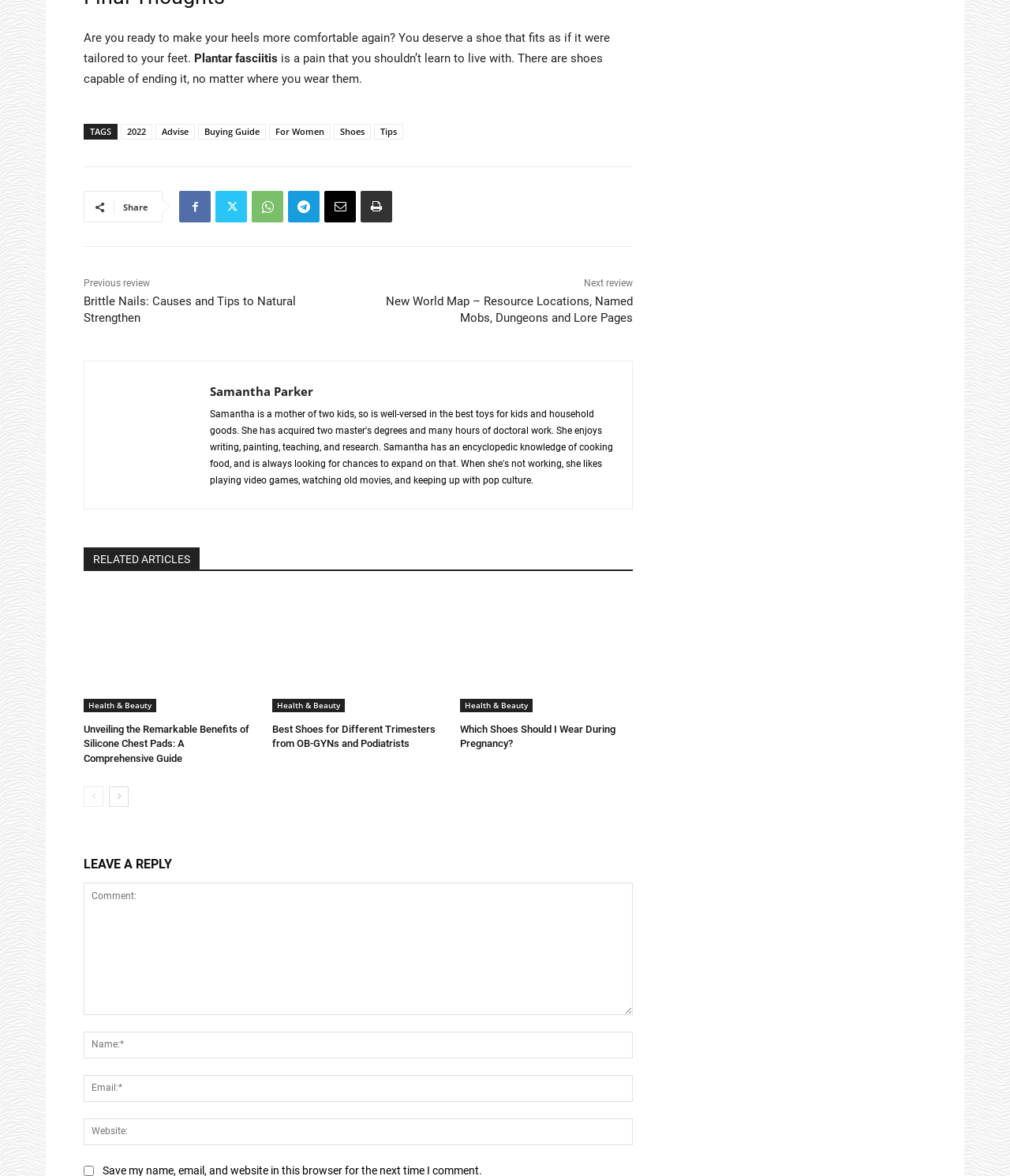Please indicate the bounding box coordinates of the element's region to be clicked to achieve the instruction: "Read the article Top 5 Reasons to Invest in Roofing". Provide the coordinates as four float numbers between 0 and 1, i.e., [left, top, right, bottom].

None